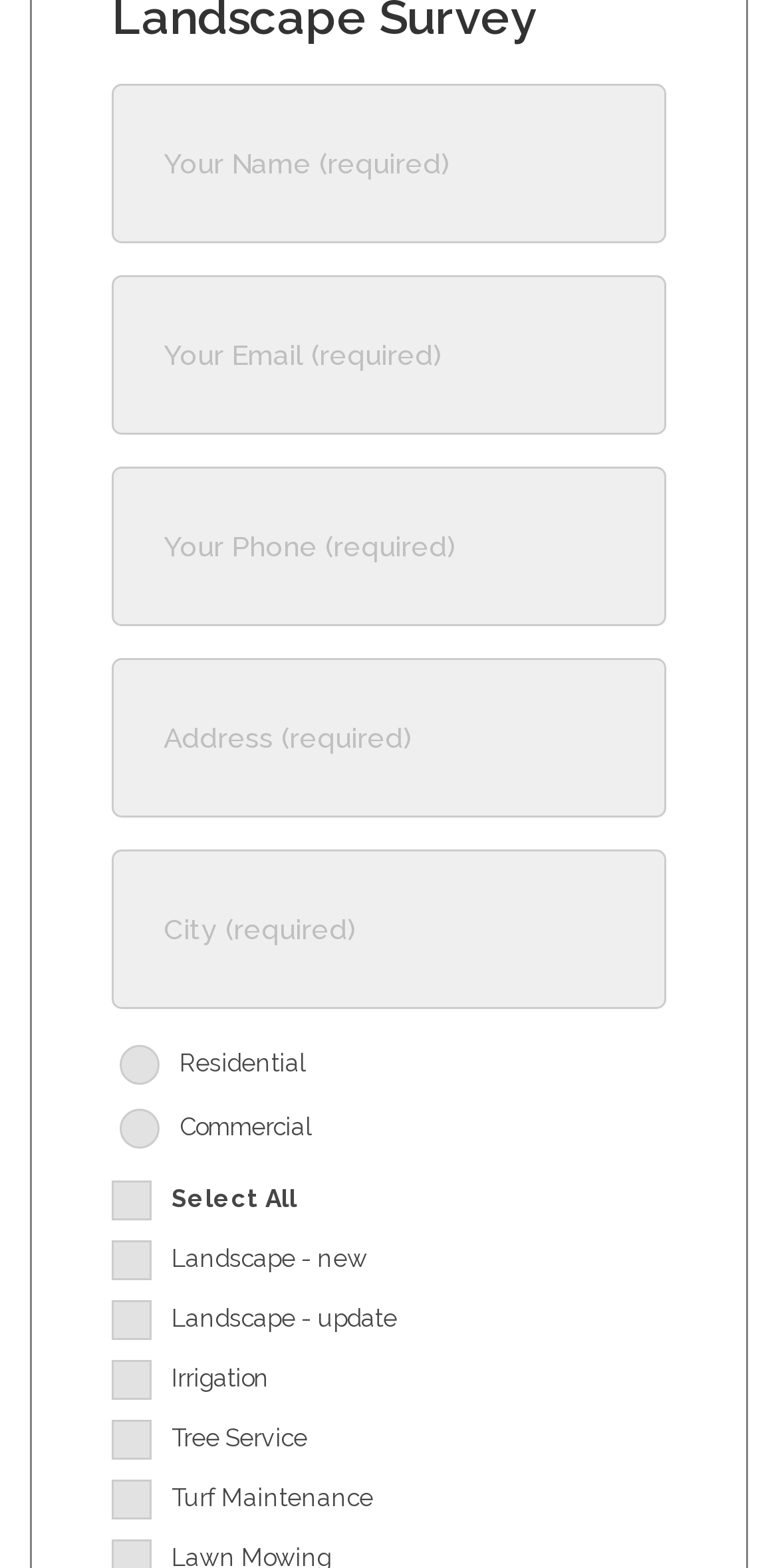Please give a succinct answer to the question in one word or phrase:
What is the last option in the list?

Turf Maintenance